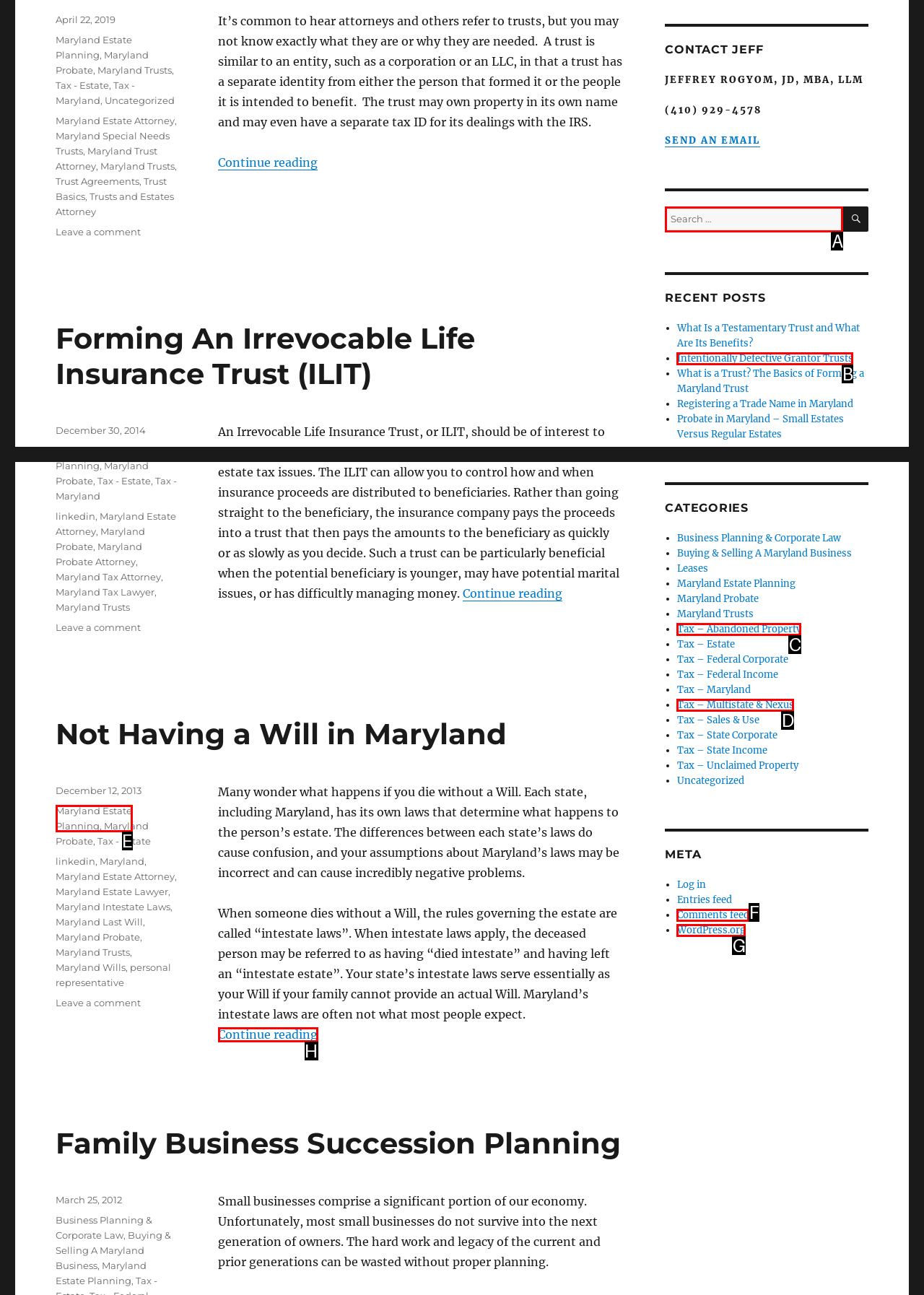From the options presented, which lettered element matches this description: WordPress.org
Reply solely with the letter of the matching option.

G